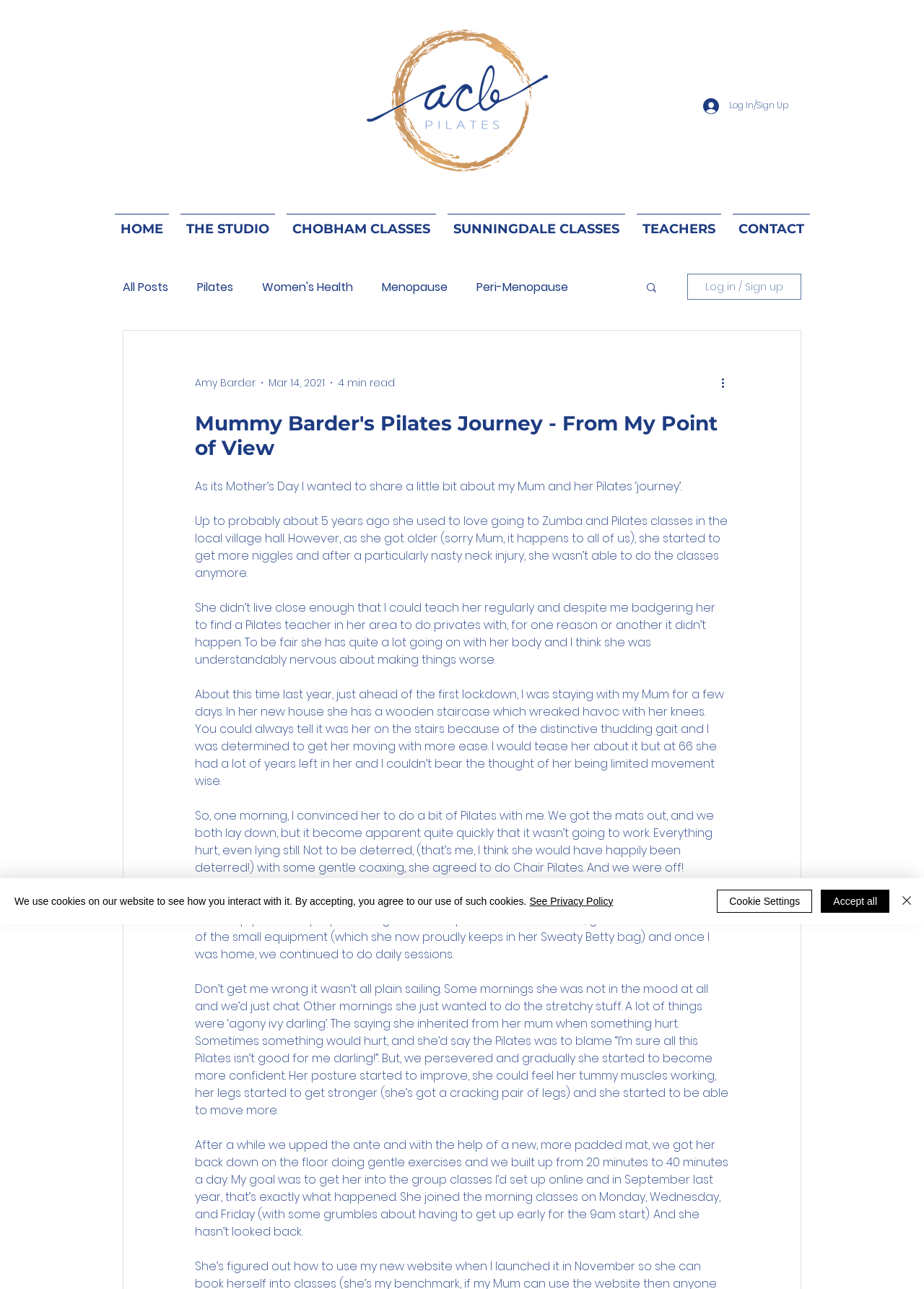What is the topic of the blog post? Based on the image, give a response in one word or a short phrase.

Mum's Pilates journey